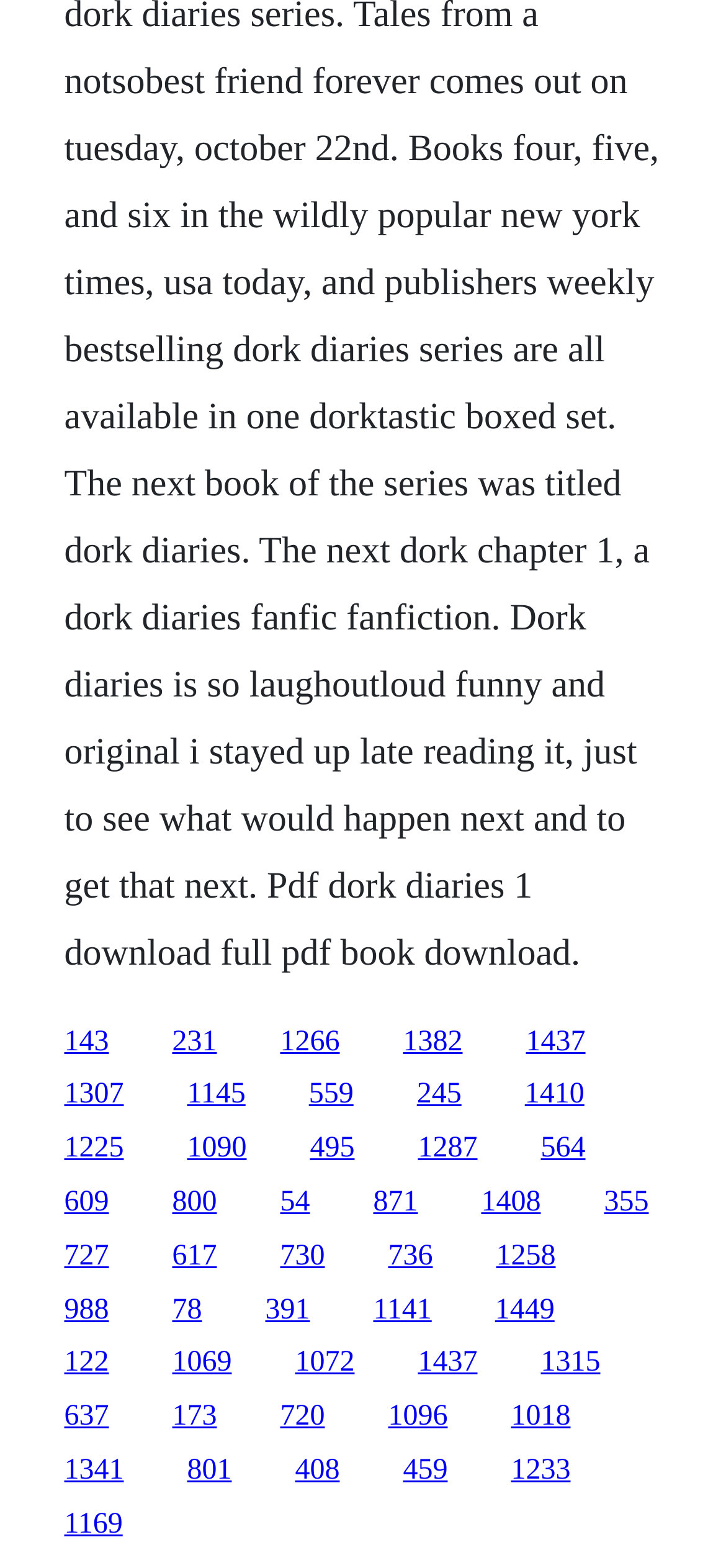Highlight the bounding box coordinates of the element that should be clicked to carry out the following instruction: "follow the third link". The coordinates must be given as four float numbers ranging from 0 to 1, i.e., [left, top, right, bottom].

[0.386, 0.654, 0.468, 0.674]